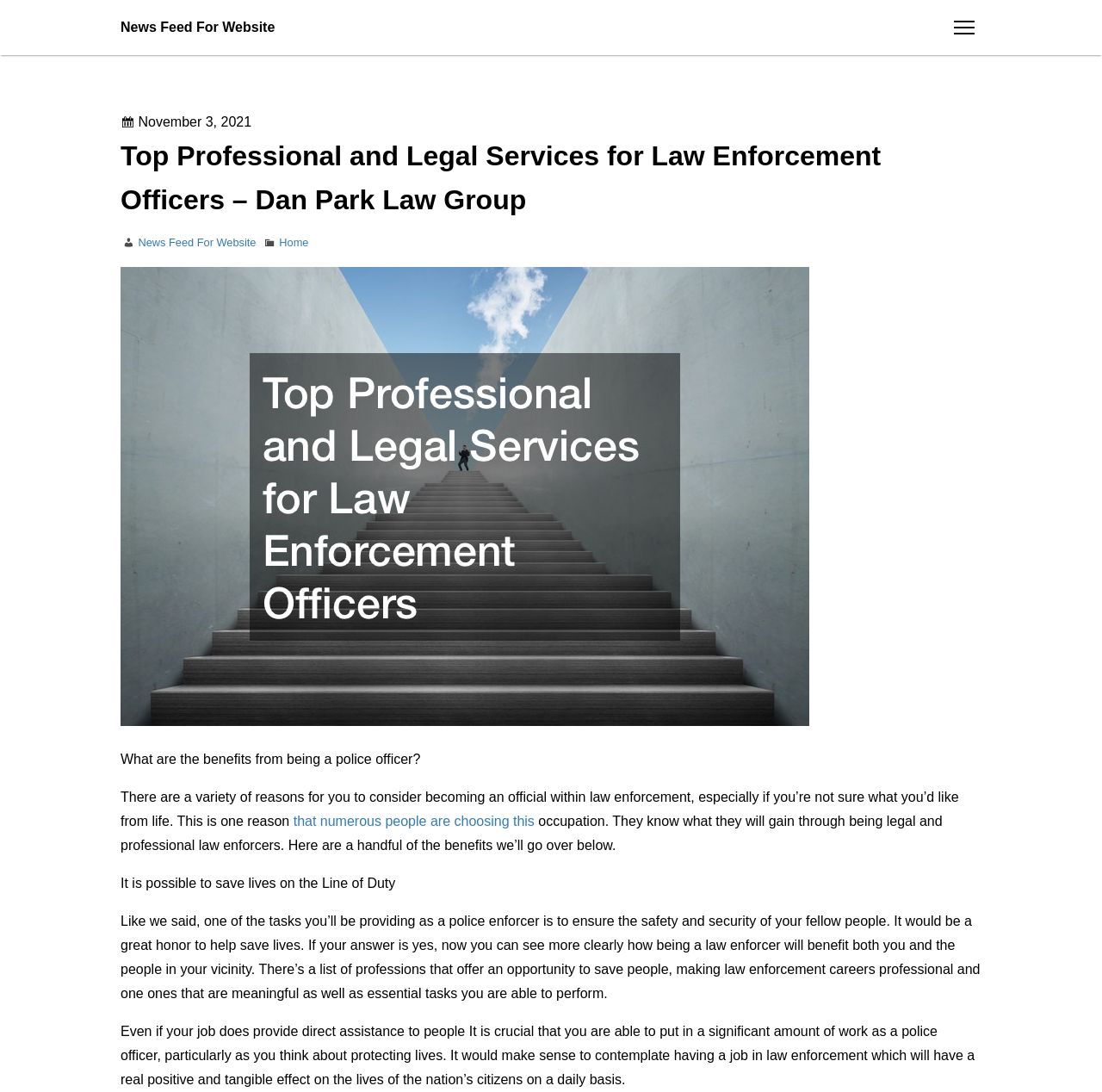What is the main topic of the webpage?
Answer the question with a detailed and thorough explanation.

I read the introductory paragraphs of the webpage, which discuss the benefits of being a police officer, and concluded that this is the main topic of the webpage.